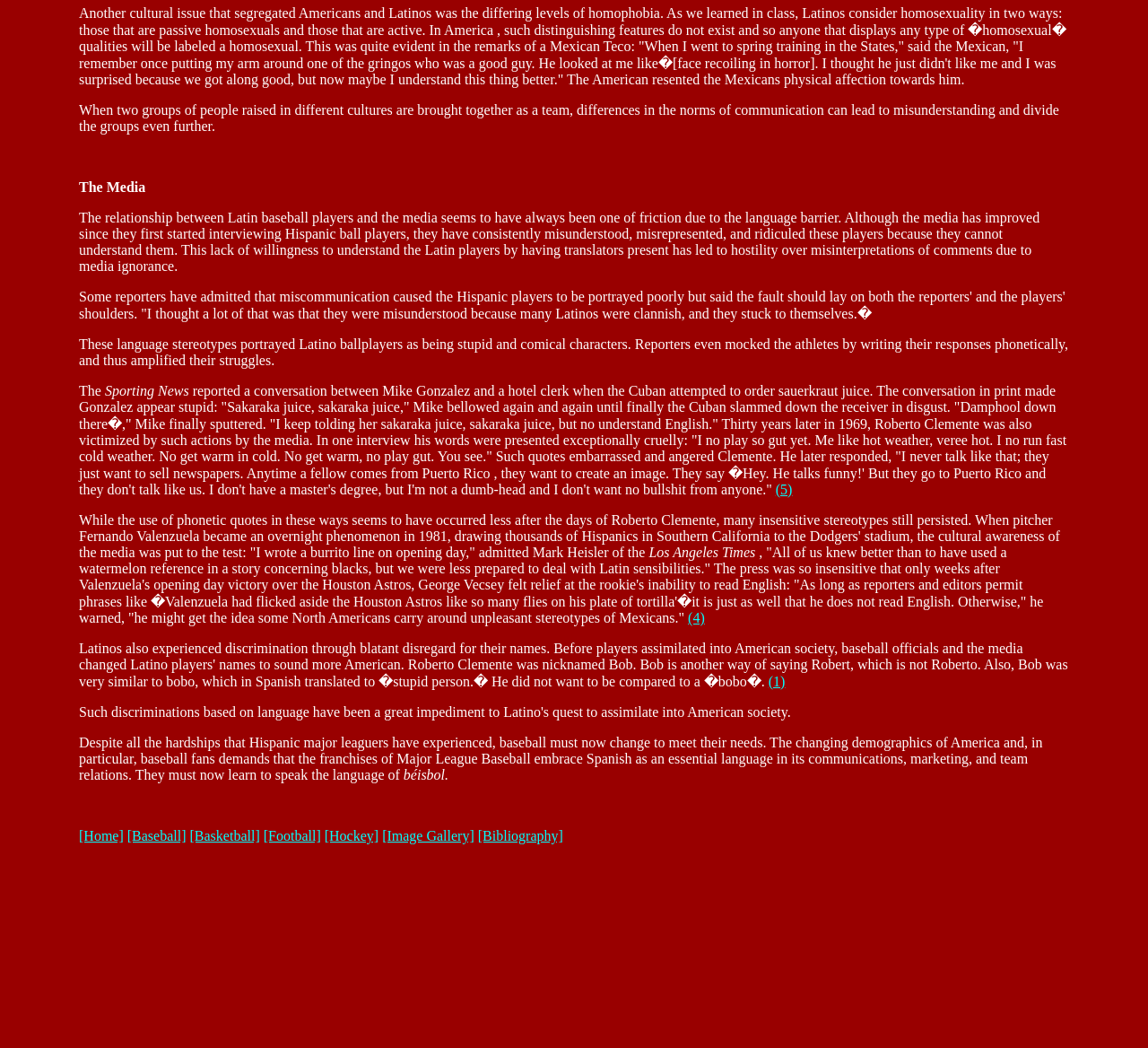Locate the bounding box coordinates of the area where you should click to accomplish the instruction: "Go to Baseball".

[0.111, 0.79, 0.162, 0.805]